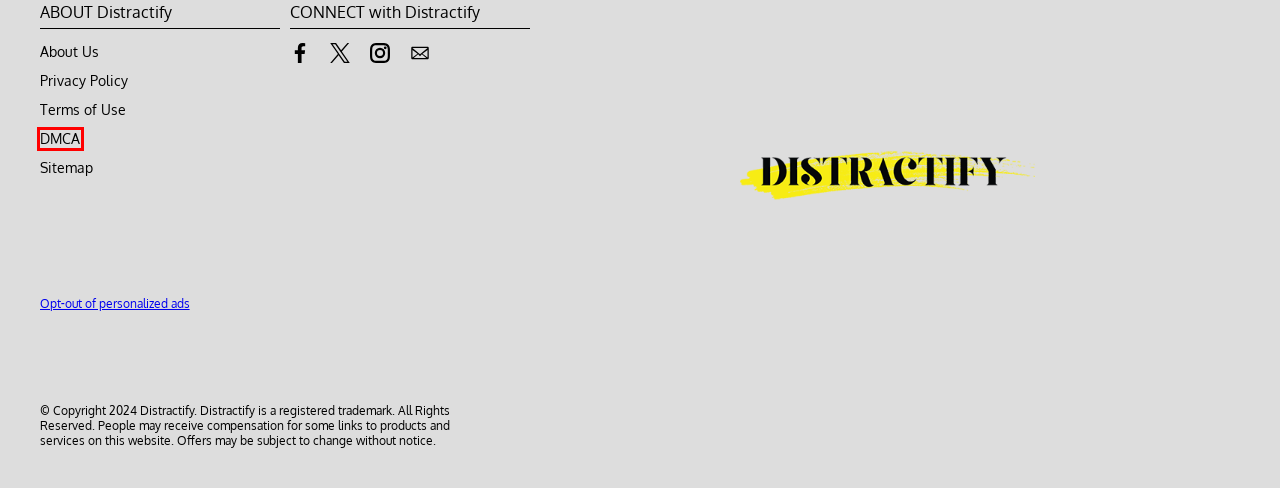Examine the screenshot of the webpage, which includes a red bounding box around an element. Choose the best matching webpage description for the page that will be displayed after clicking the element inside the red bounding box. Here are the candidates:
A. Gaming | Distractify.com
B. All the Details We Know About Ronnie Ortiz-Magro's Girlfriend
C. Sitemap | Distractify
D. Did Jersey Shore's Angelina Slide Into a Jets Player's DMs?
E. Why Is Nikki Not on 'Jersey Shore'? Details on Her Absence
F. Privacy Policy | Distractify
G. Jersey Shore's Ronnie Ortiz-Magro Ends Engagement with Saffire Matos
H. DMCA | Distractify

H